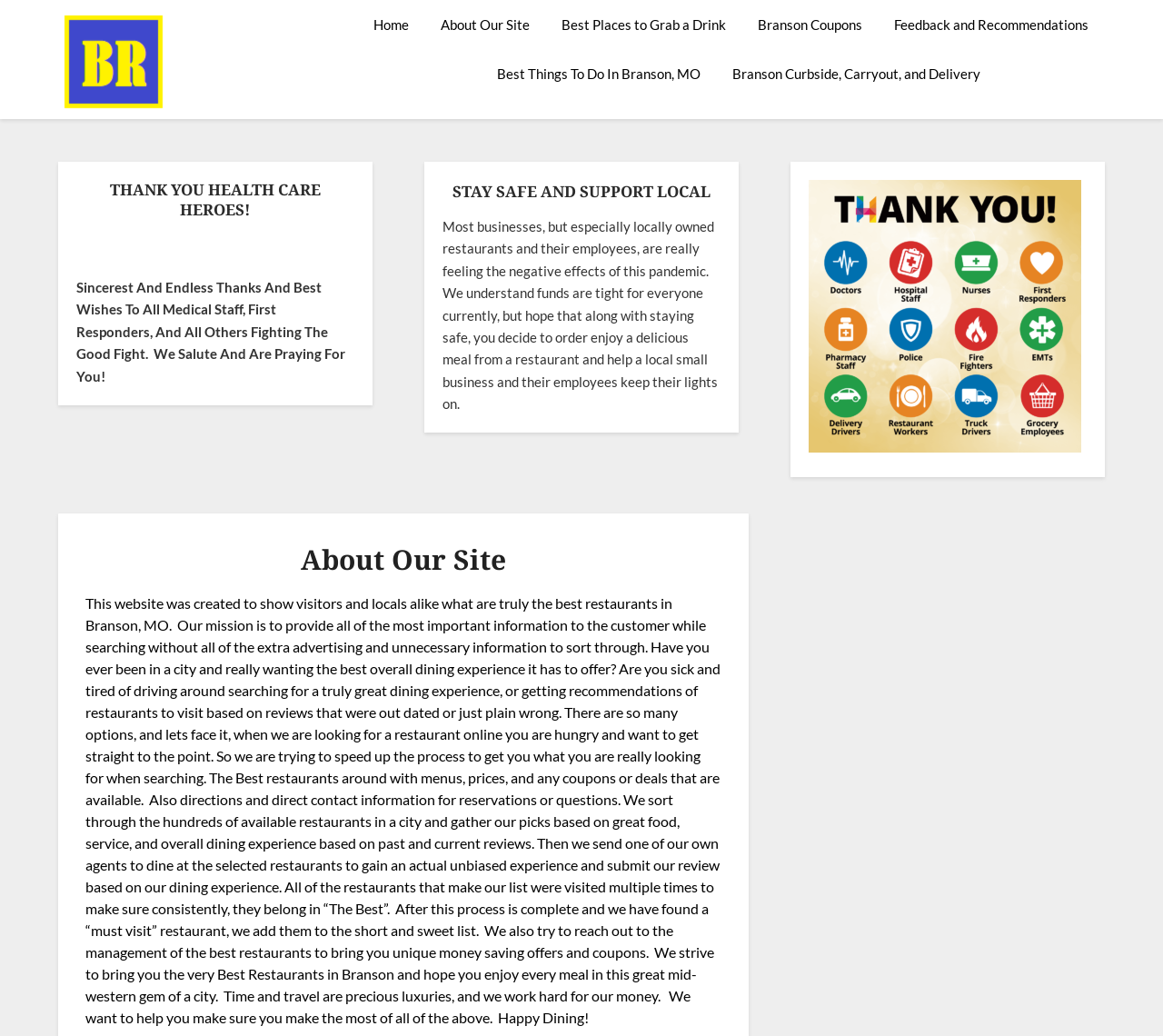What is the purpose of this website?
Please provide a detailed and comprehensive answer to the question.

Based on the content of the webpage, it appears that the website was created to provide visitors and locals with information about the best restaurants in Branson, MO. The website aims to provide essential information to customers while searching for restaurants, without unnecessary advertising and extra information.